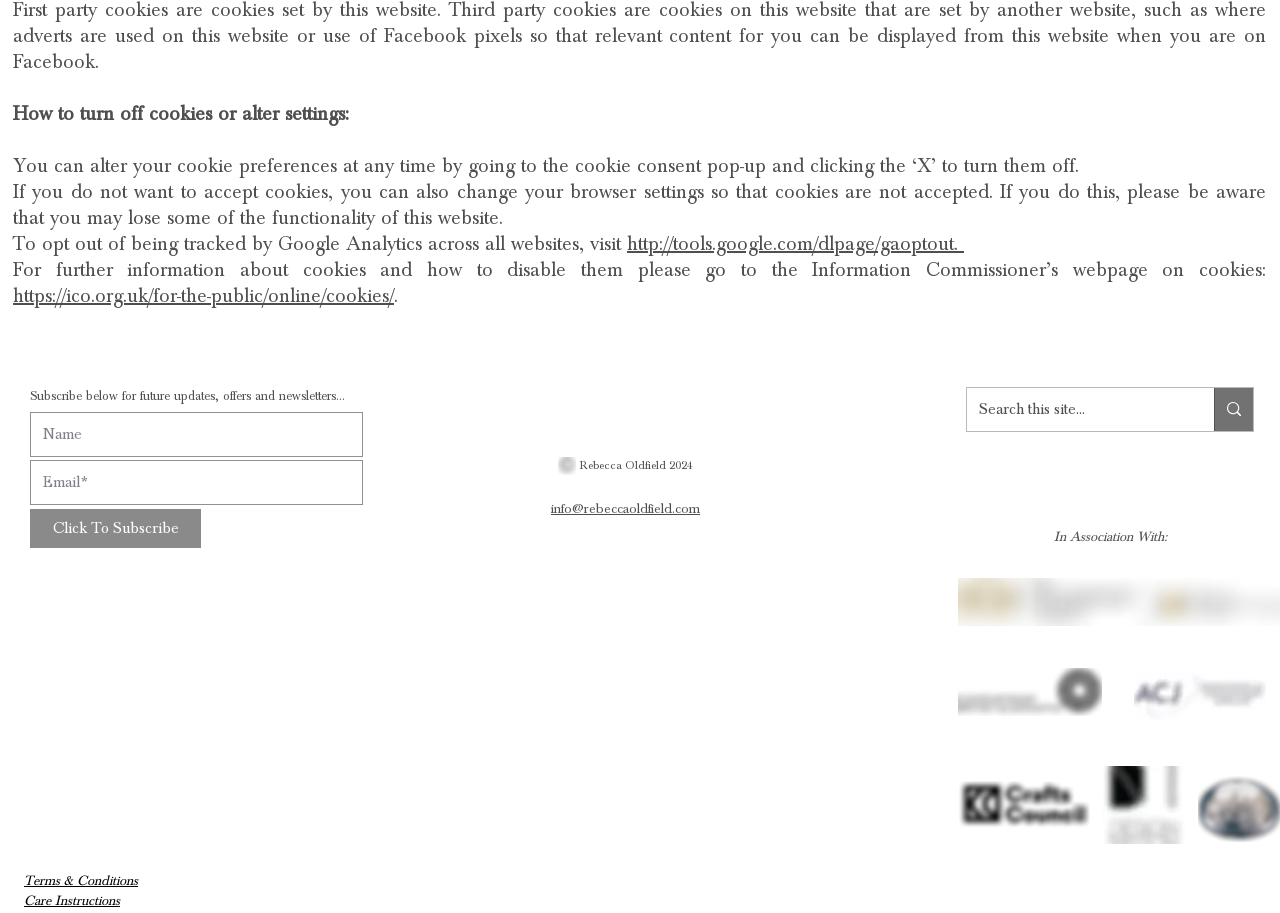Locate the bounding box coordinates of the segment that needs to be clicked to meet this instruction: "Contact Rebecca Oldfield via email".

[0.43, 0.546, 0.547, 0.566]